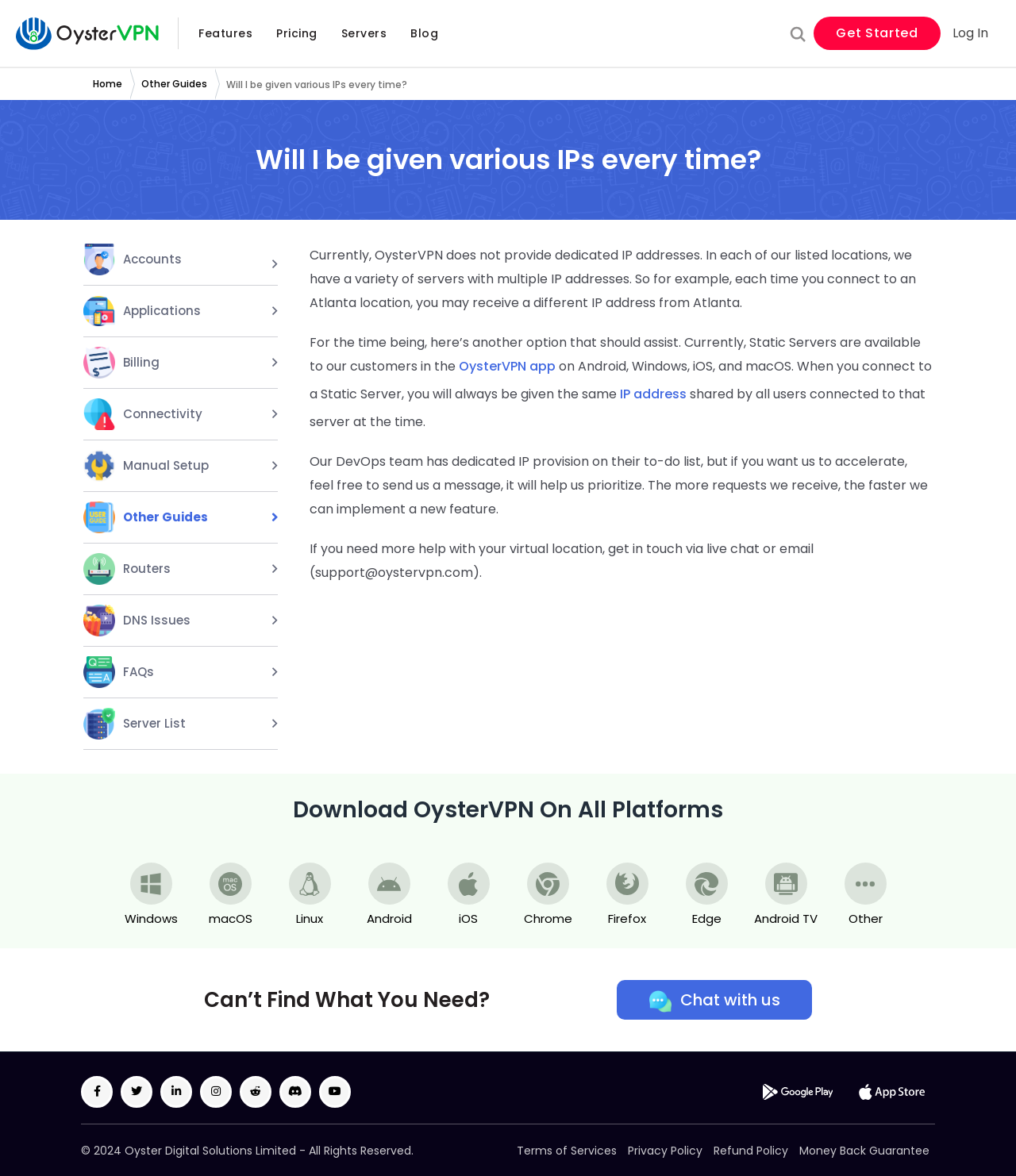How many platforms can OysterVPN be downloaded on?
Based on the screenshot, answer the question with a single word or phrase.

11